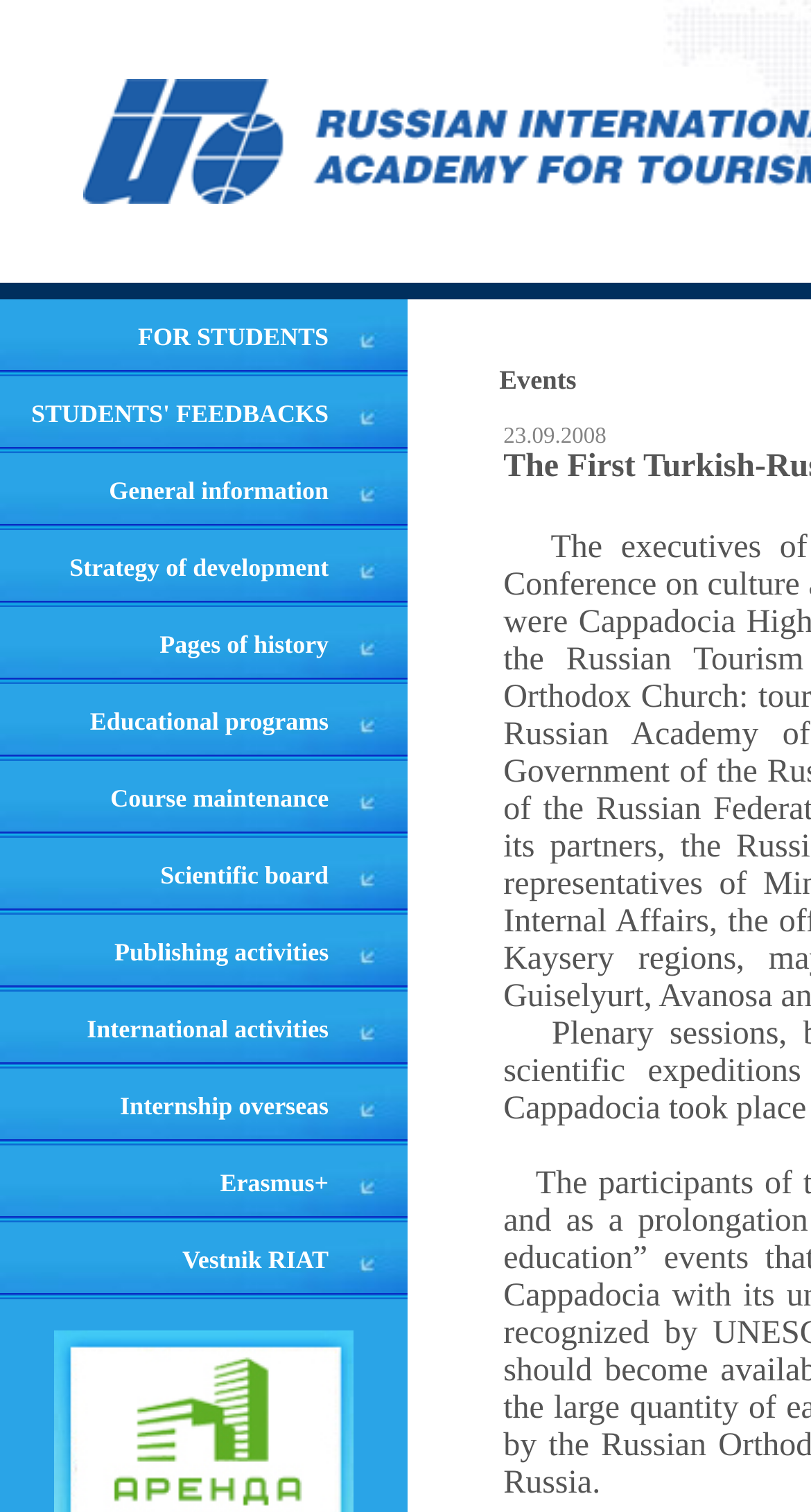What is the link below 'General information'?
Refer to the screenshot and respond with a concise word or phrase.

Strategy of development